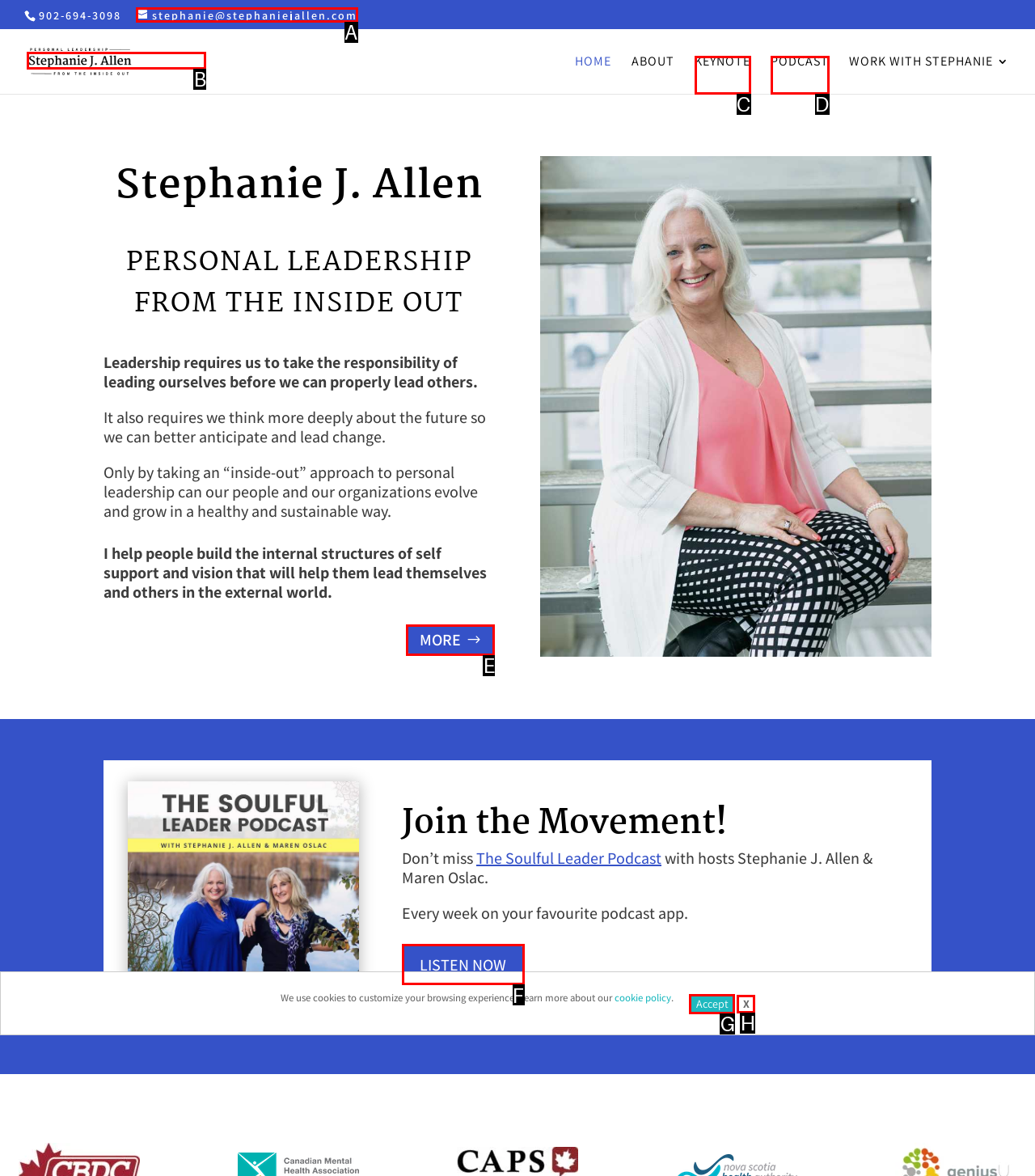Tell me the letter of the HTML element that best matches the description: Accept from the provided options.

G